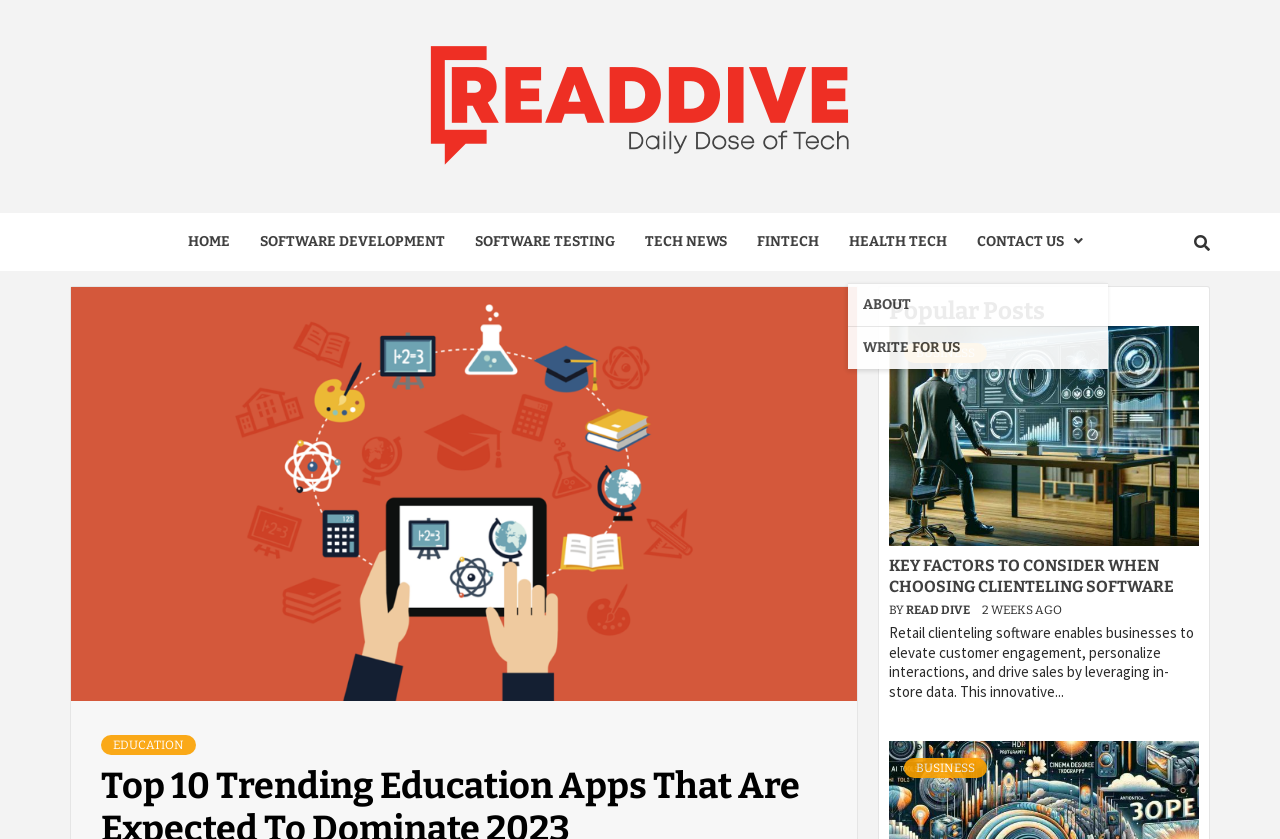Please determine the bounding box coordinates of the element to click on in order to accomplish the following task: "check tech news". Ensure the coordinates are four float numbers ranging from 0 to 1, i.e., [left, top, right, bottom].

[0.492, 0.254, 0.579, 0.323]